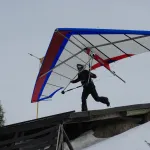Provide a comprehensive description of the image.

In this captivating image, a hang glider pilot is depicted in an action-packed moment on the edge of a ramp, preparing for takeoff. The pilot, clad in black attire, is seen running with a colorful hang glider overhead, which features a striking blue and red frame. The background is characterized by a gray, overcast sky, hinting at the potential for an exhilarating flight. This moment exemplifies the crucial technique of maintaining the nose of the glider down during takeoff for optimal speed and safety, as emphasized in accompanying textual descriptions. The image is part of a discussion about hang gliding techniques and experiences, illustrating the balance between excitement and skill inherent in the sport.